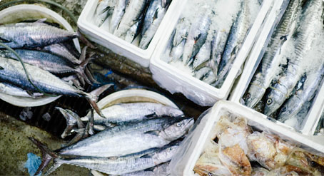What is the main theme emphasized in the resource toolkits?
Utilize the image to construct a detailed and well-explained answer.

The resource toolkits aimed at supporting the seafood industry and its modernization efforts emphasize the themes of sustainability and traceability. This suggests that the industry is moving towards more responsible and transparent practices, which is critical for the long-term health of the industry and the environment.